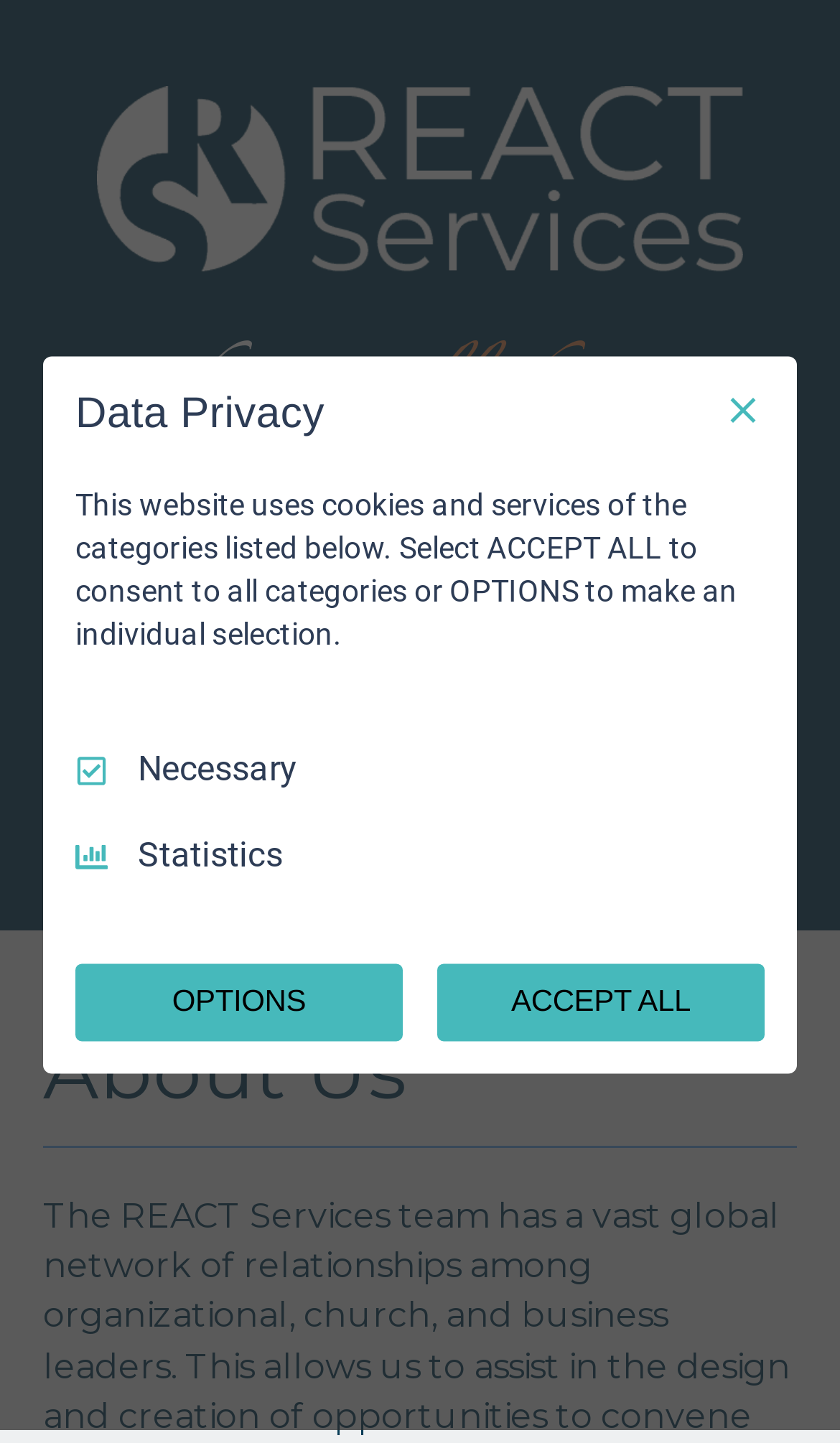Can you look at the image and give a comprehensive answer to the question:
What is the text above the 'Menu' button?

The text above the 'Menu' button is 'making collaboration your reality', which is a phrase that describes the purpose or mission of the REACT Services team.